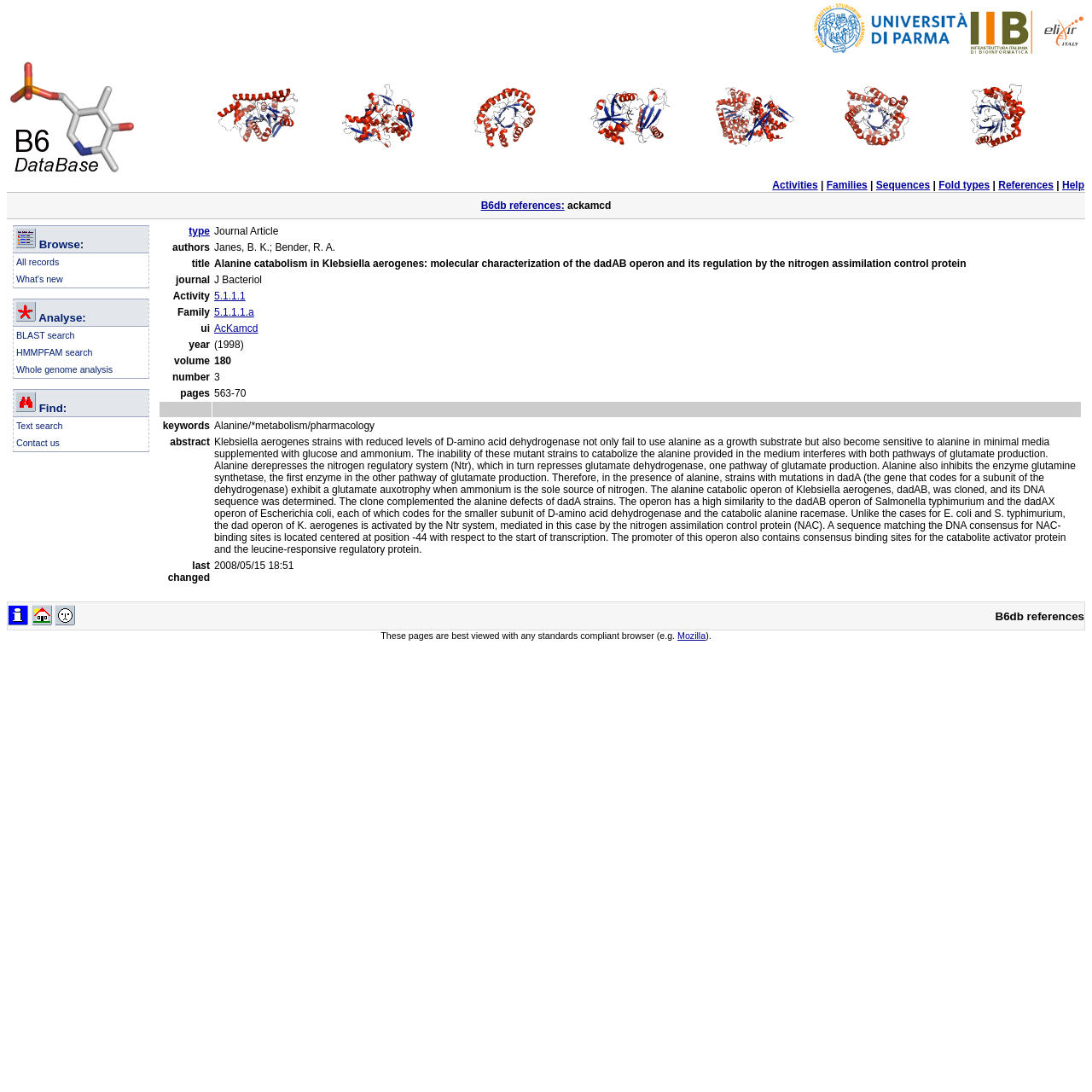Give a short answer to this question using one word or a phrase:
What is the name of the university shown in the top-left corner?

University of Parma